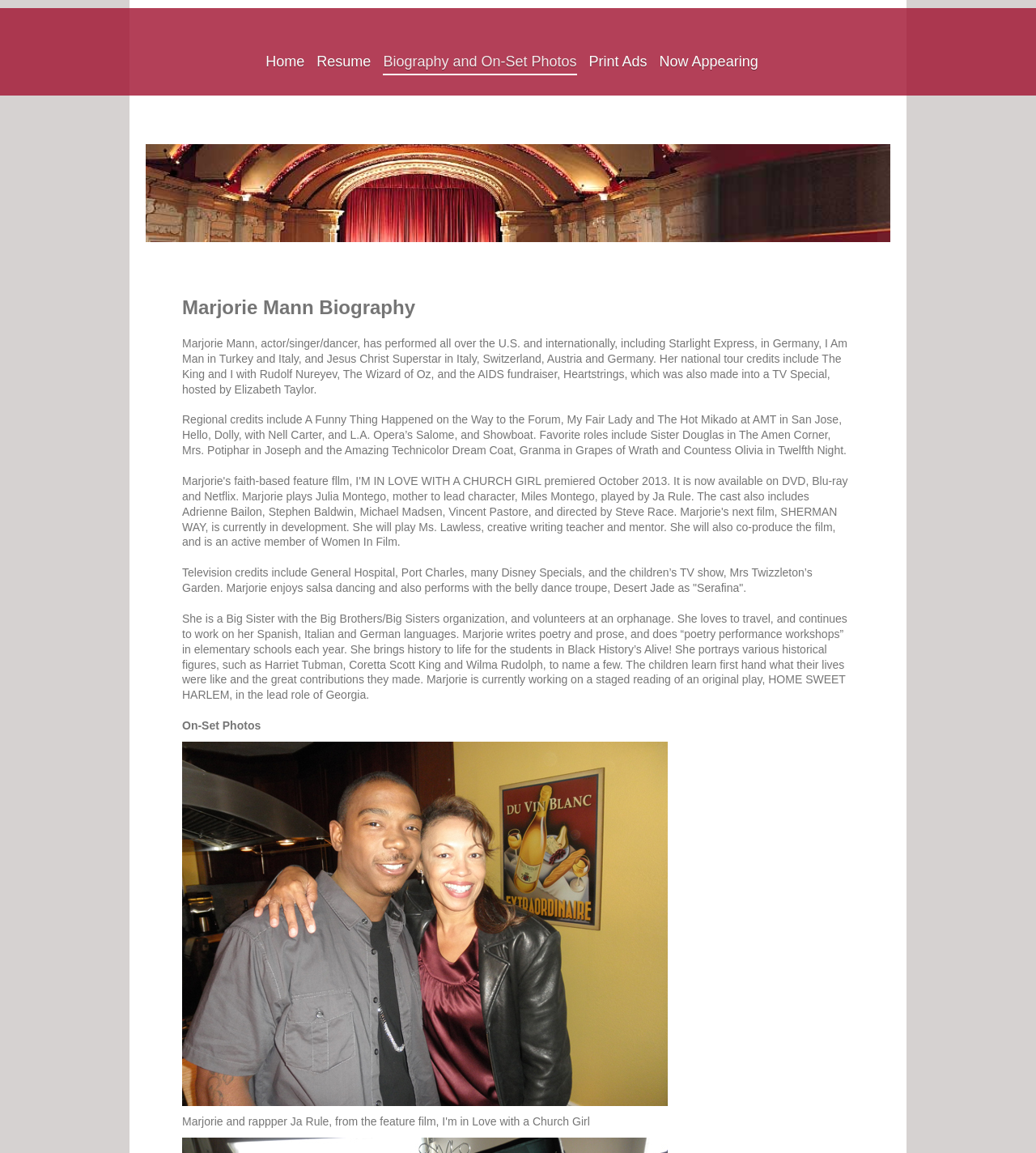What is the name of the belly dance troupe Marjorie Mann performs with?
Using the details from the image, give an elaborate explanation to answer the question.

As mentioned in the biography section, Marjorie Mann enjoys salsa dancing and also performs with the belly dance troupe, Desert Jade, under the stage name 'Serafina'.